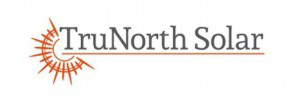Describe all elements and aspects of the image.

The image features the logo of TruNorth Solar, a company specializing in solar energy solutions. The logo is designed with a modern aesthetic, displaying the company name "TruNorth Solar" in a clean and professional font. To the left of the text, there is a stylized sun icon, radiating lines that symbolize energy and innovation. This logo represents TruNorth Solar's commitment to providing sustainable and efficient solar solutions, highlighting their focus on quality and reliability in the renewable energy sector. The overall design conveys a sense of trustworthiness and expertise in their field.